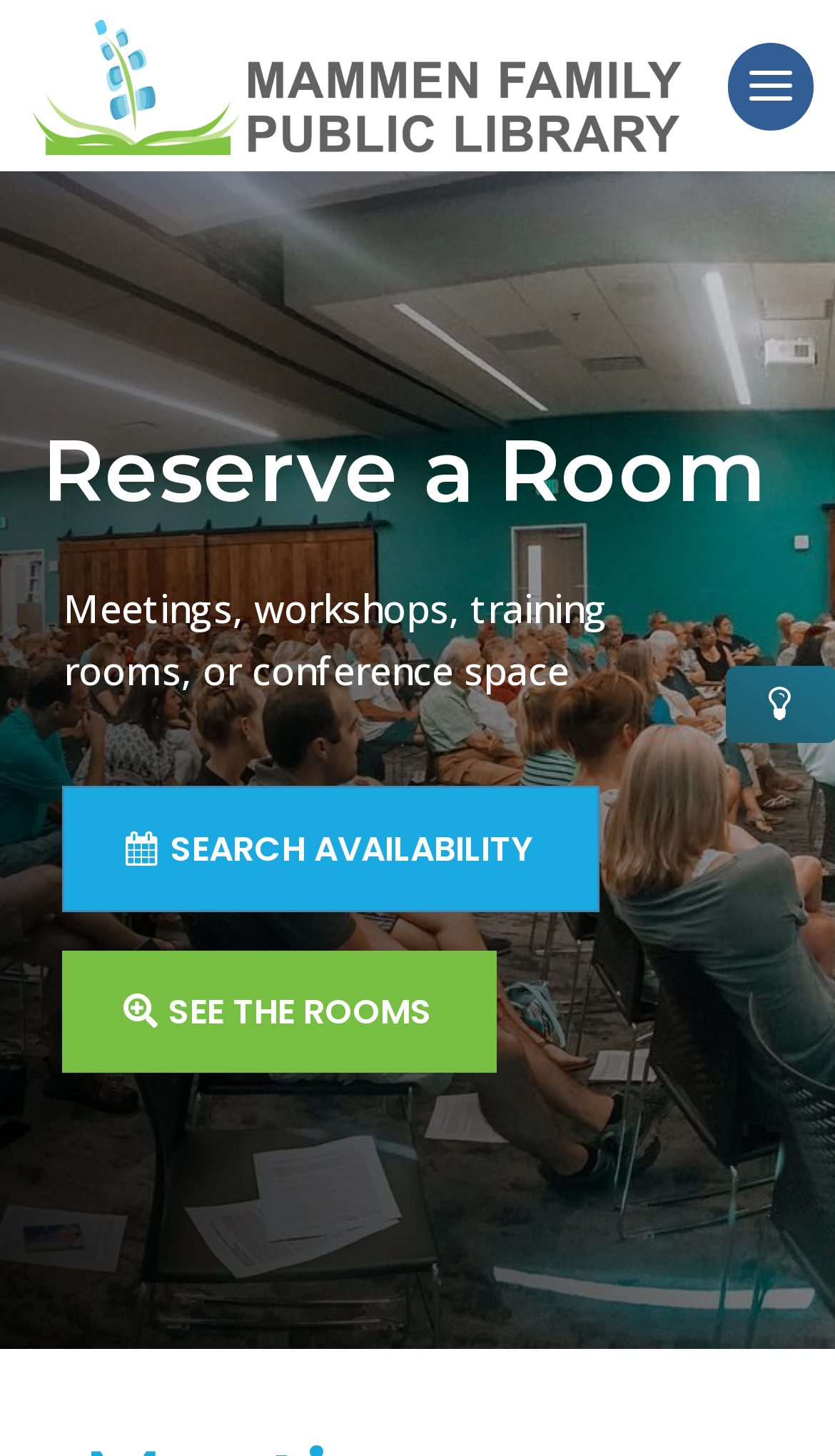What can be searched on this webpage?
Please provide a comprehensive answer based on the information in the image.

The link ' SEARCH AVAILABILITY' suggests that users can search for the availability of rooms on this webpage.